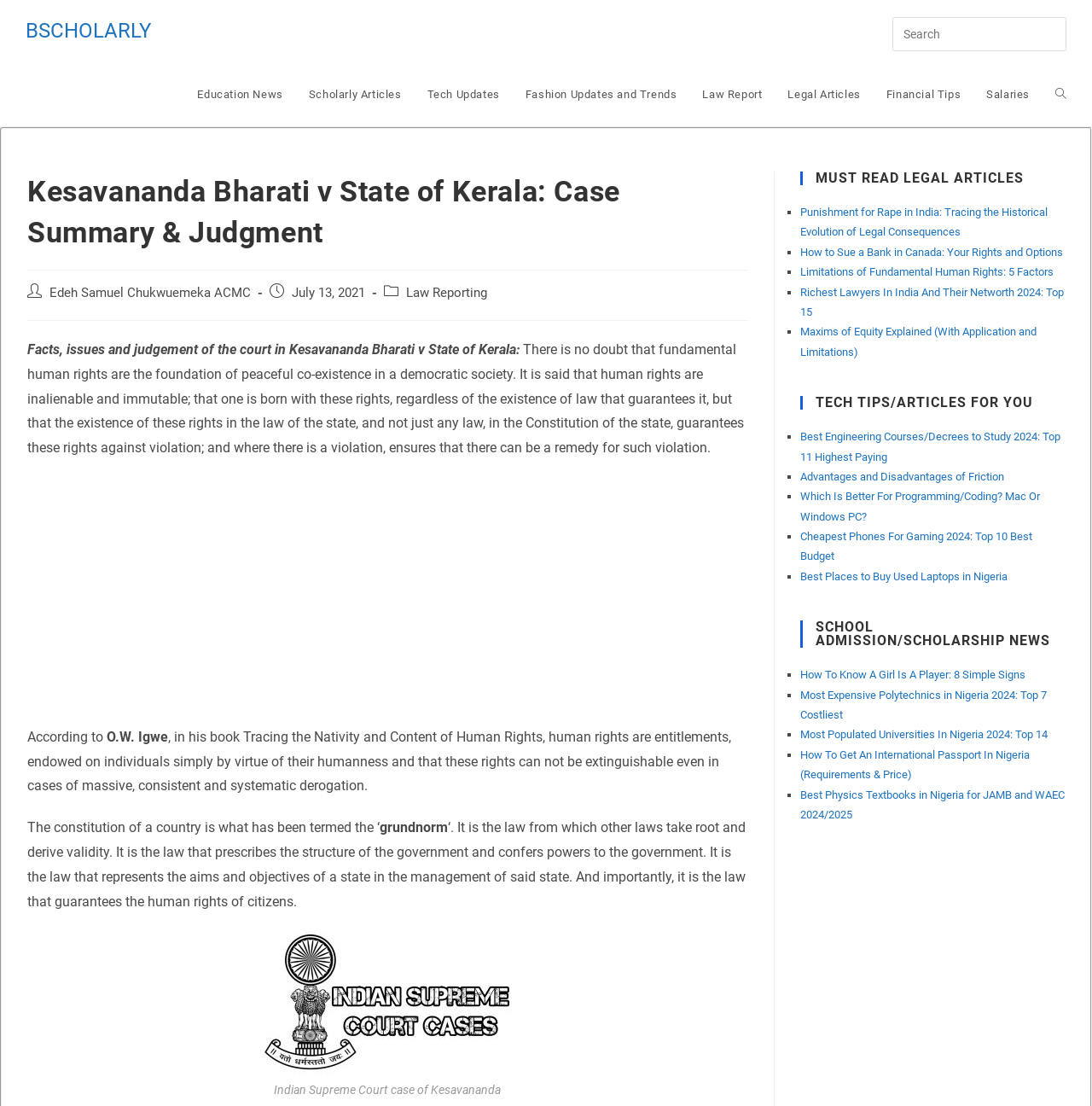Using the description "aria-label="Submit your search"", locate and provide the bounding box of the UI element.

[0.945, 0.015, 0.977, 0.042]